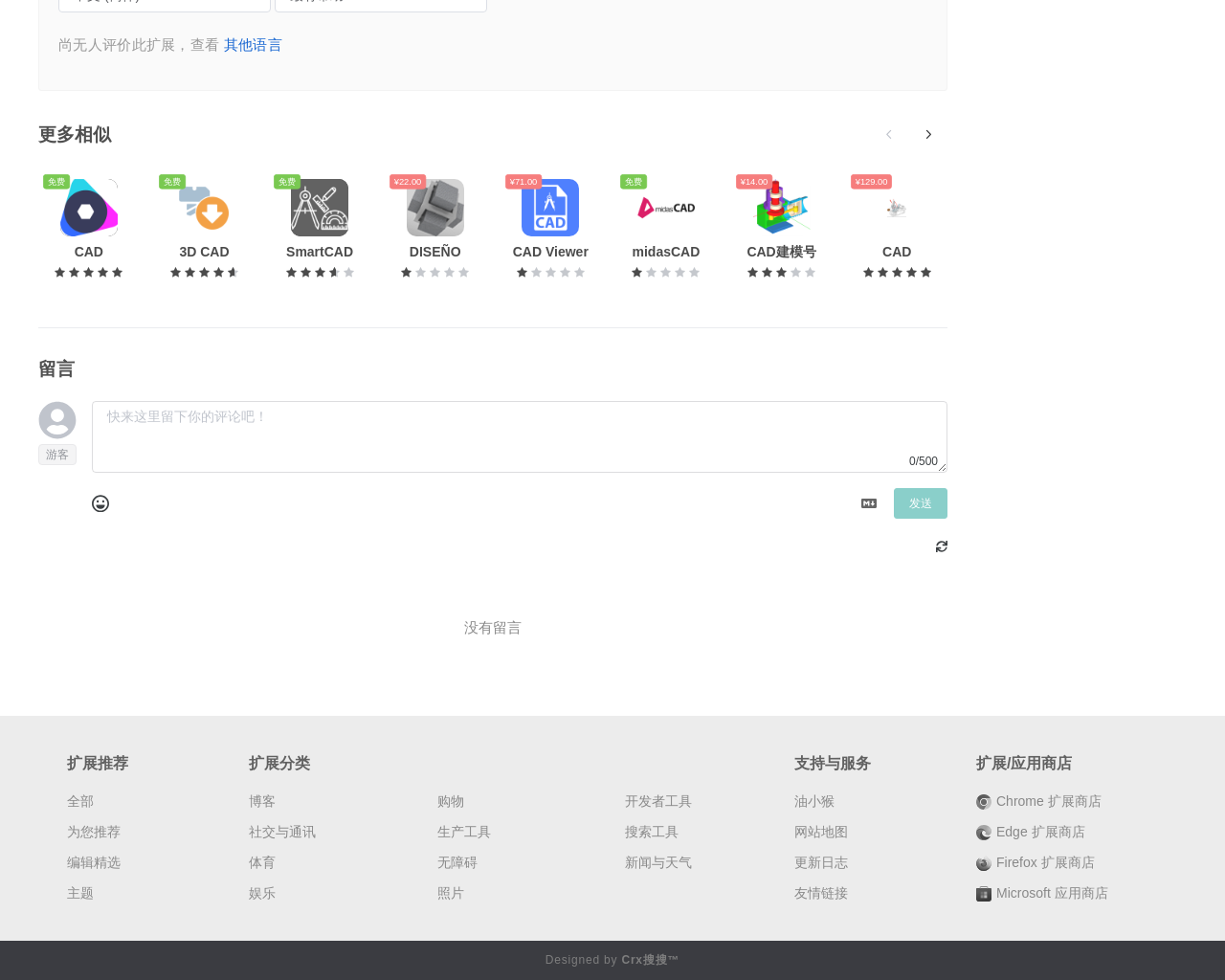What is the average rating of CAD Explorer?
Please provide a single word or phrase in response based on the screenshot.

5 stars